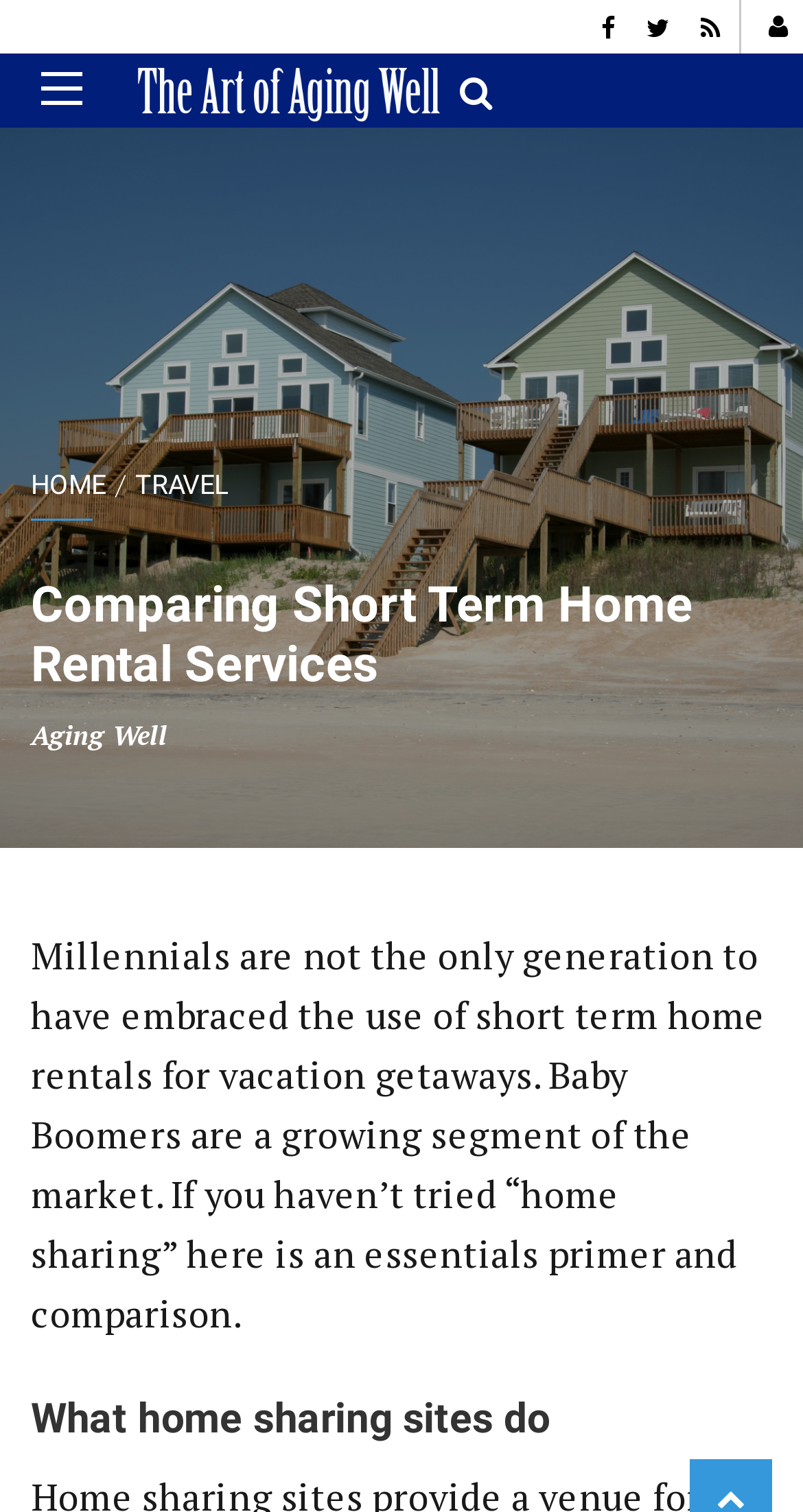Please specify the coordinates of the bounding box for the element that should be clicked to carry out this instruction: "learn about What home sharing sites do". The coordinates must be four float numbers between 0 and 1, formatted as [left, top, right, bottom].

[0.038, 0.916, 0.962, 0.96]